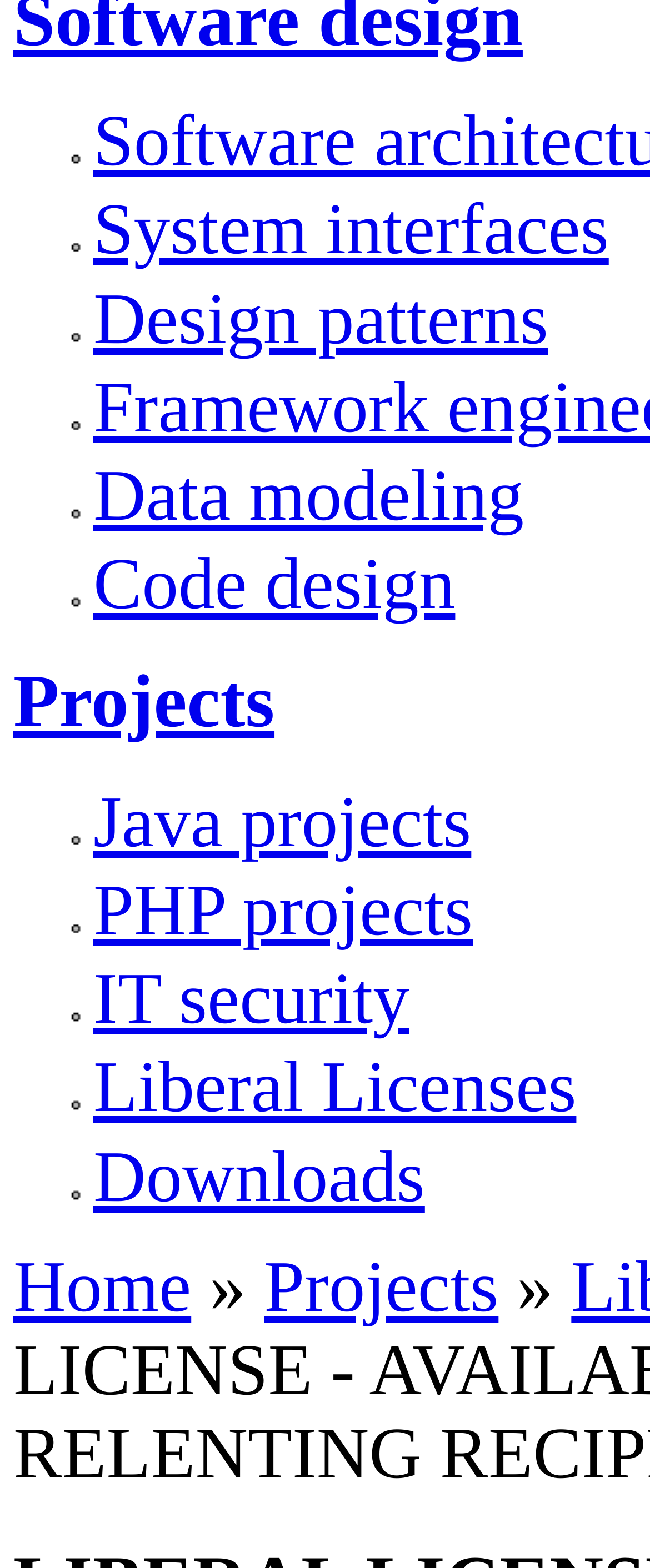What is the category of 'Java projects'? Please answer the question using a single word or phrase based on the image.

Projects